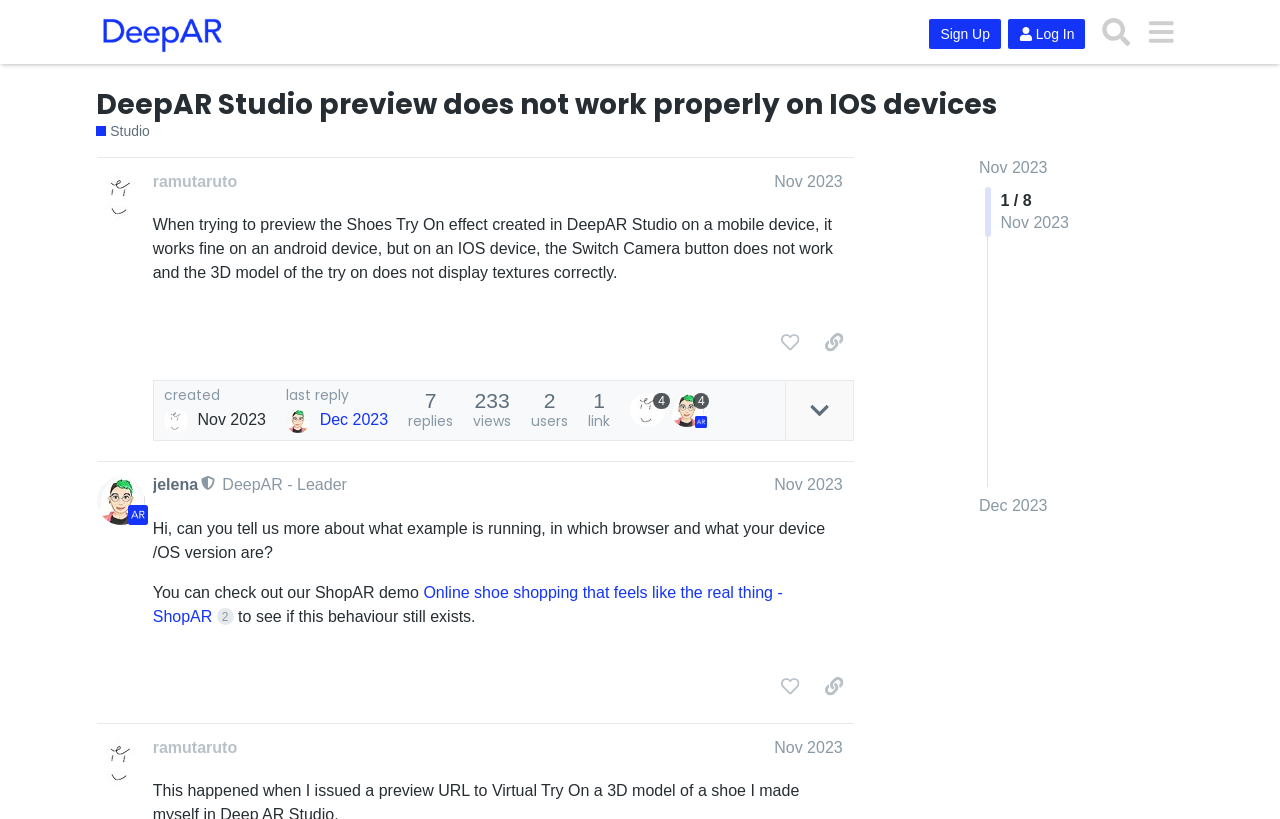Summarize the contents and layout of the webpage in detail.

This webpage is a forum discussion page on the DeepAR Community Forum. At the top, there is a header section with a logo and links to "Sign Up", "Log In", and "Search". Below the header, there is a title "DeepAR Studio preview does not work properly on IOS devices" with a link to "Studio" and a timestamp "Nov 2023".

The main content of the page is divided into two posts. The first post is from "ramutaruto" and has a heading with the username and timestamp "Nov 2023". The post content describes an issue with the Shoes Try On effect in DeepAR Studio on iOS devices. There are buttons to "like this post", "copy a link to this post to clipboard", and a timestamp "Nov 23, 2023 6:53 am". Below the post, there are statistics showing the number of replies, views, and users.

The second post is from "jelena", a moderator, and has a heading with the username, a moderator badge, and a timestamp "Nov 2023". The post content is a response to the first post, asking for more information about the issue. There are buttons to "like this post", "copy a link to this post to clipboard", and a timestamp "Nov 23, 2023 7:04 pm".